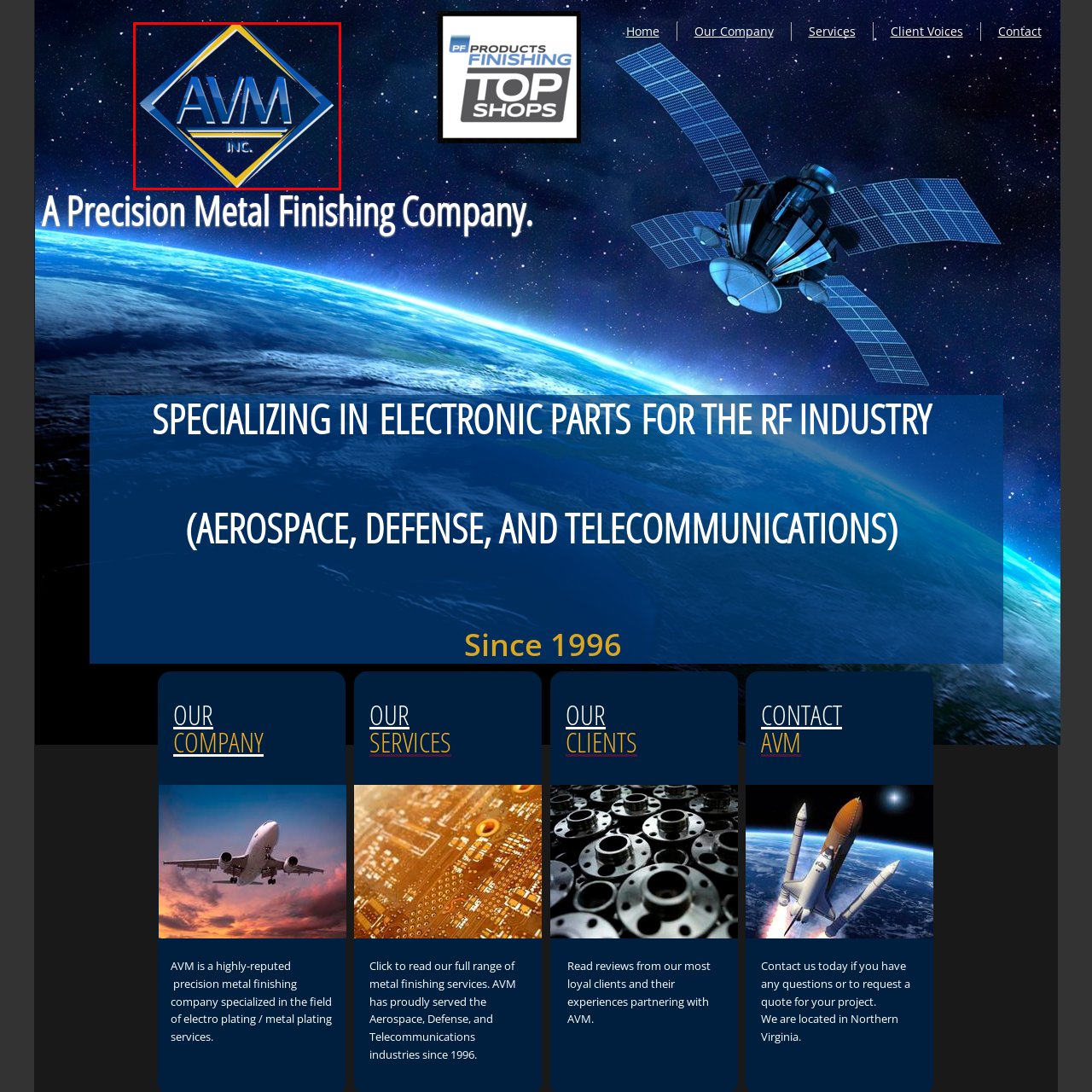Direct your attention to the part of the image marked by the red boundary and give a detailed response to the following question, drawing from the image: What is the background of the AVM Inc. logo?

The background of the logo appears to be a starry night sky, which symbolizes innovation and high-tech capabilities, reflecting the company's commitment to quality and professionalism in the metal finishing industry.